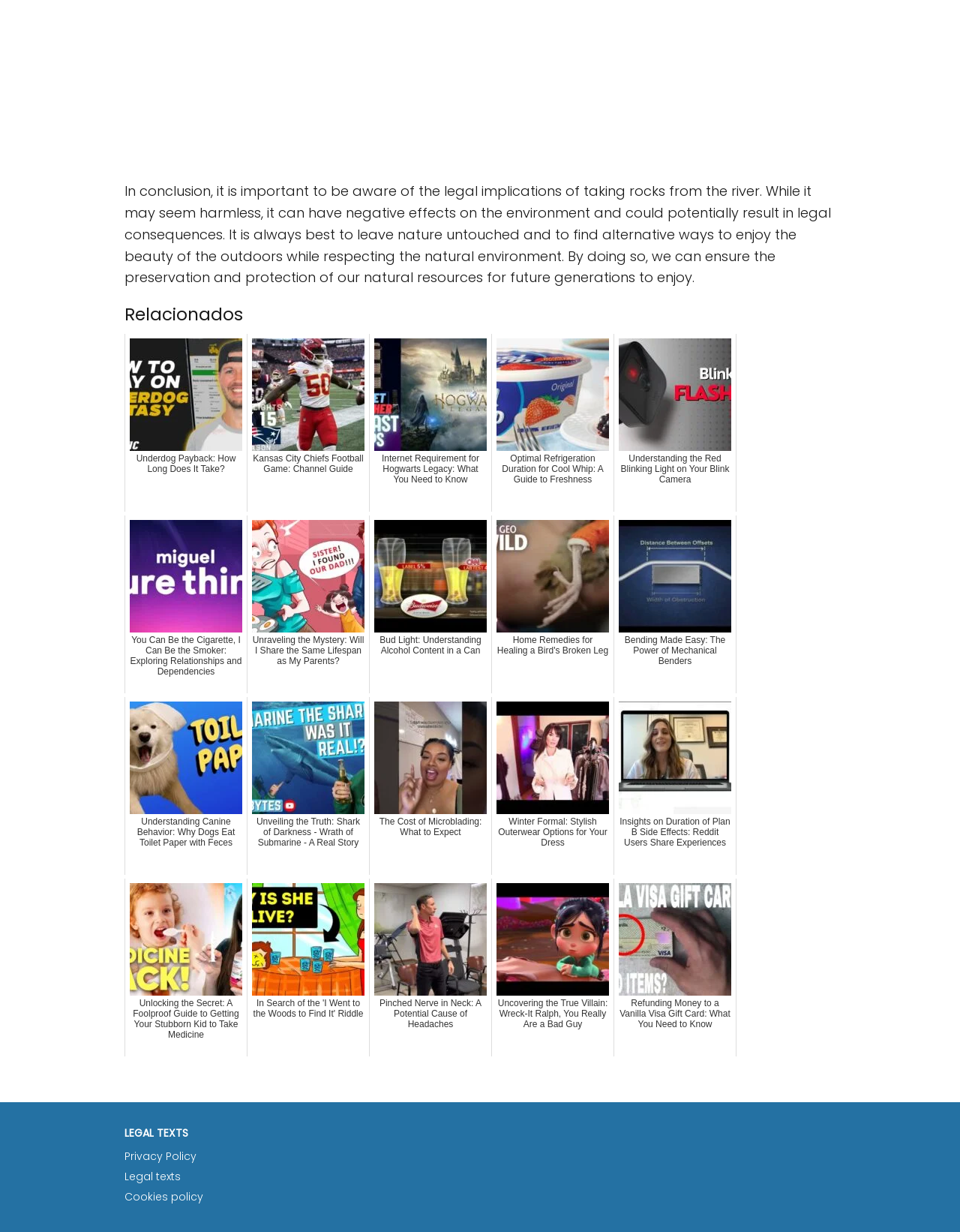How many links are related to the topic 'Relacionados'?
Provide a fully detailed and comprehensive answer to the question.

The heading 'Relacionados' has 15 links related to it, which are listed below the heading. These links have IDs ranging from 254 to 273.